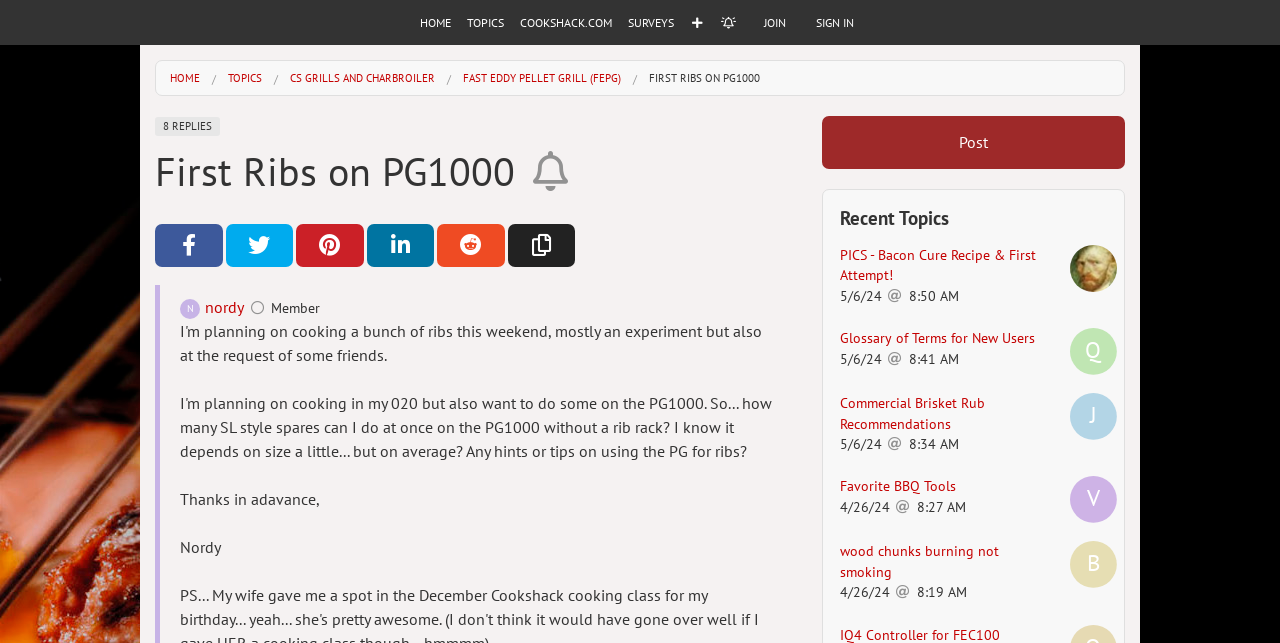Please provide the bounding box coordinates for the element that needs to be clicked to perform the instruction: "Click on the 'RIBS (PORK AND BEEF)' link". The coordinates must consist of four float numbers between 0 and 1, formatted as [left, top, right, bottom].

[0.4, 0.509, 0.441, 0.564]